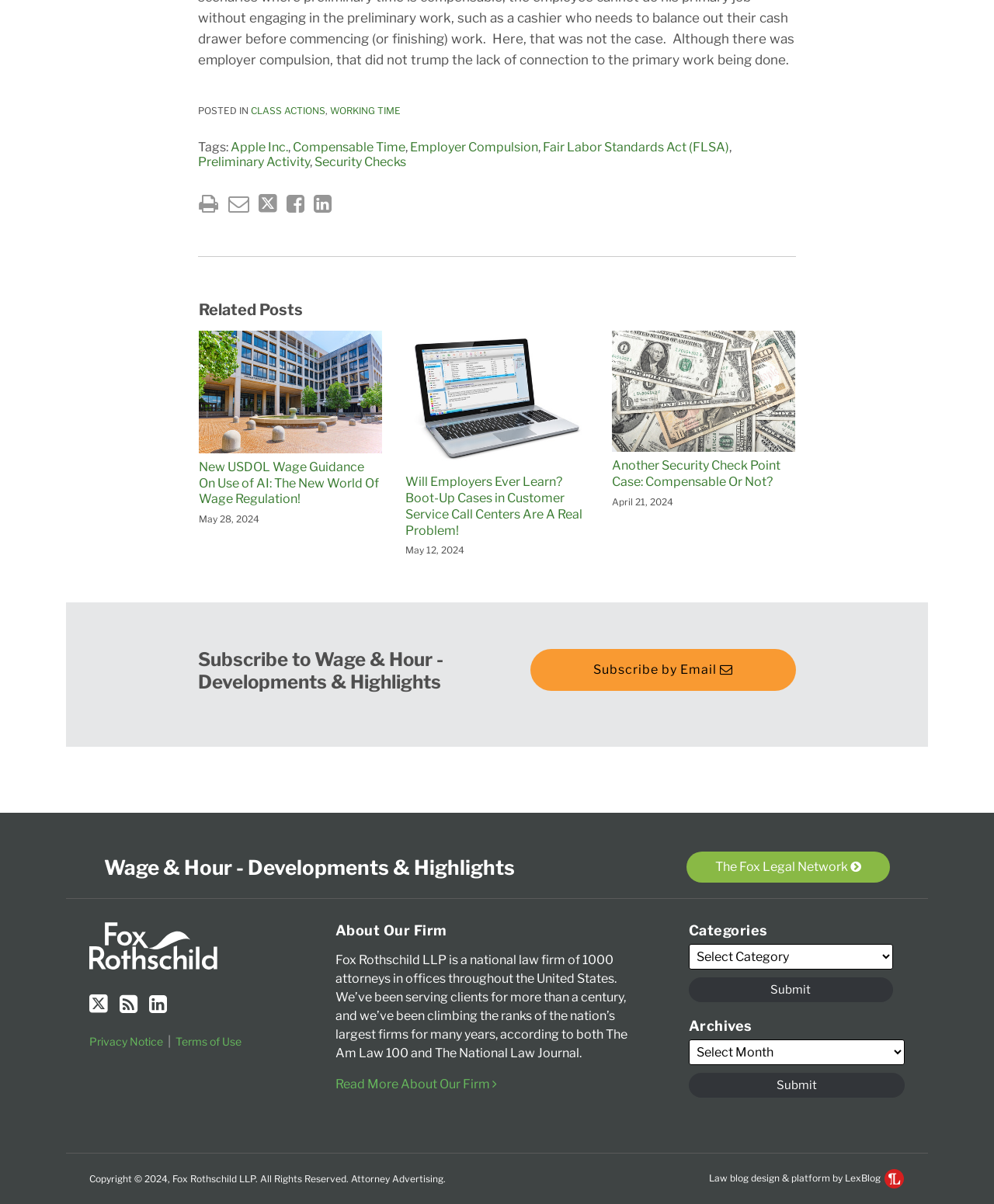Locate the bounding box coordinates of the clickable part needed for the task: "Click on the 'Follow Us on Twitter' link".

[0.09, 0.824, 0.109, 0.842]